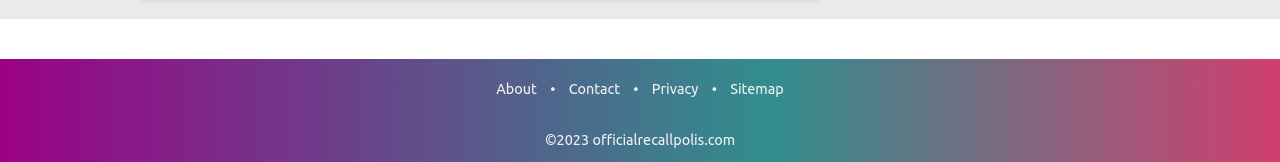Find the bounding box of the UI element described as: "Contact". The bounding box coordinates should be given as four float values between 0 and 1, i.e., [left, top, right, bottom].

[0.444, 0.497, 0.484, 0.596]